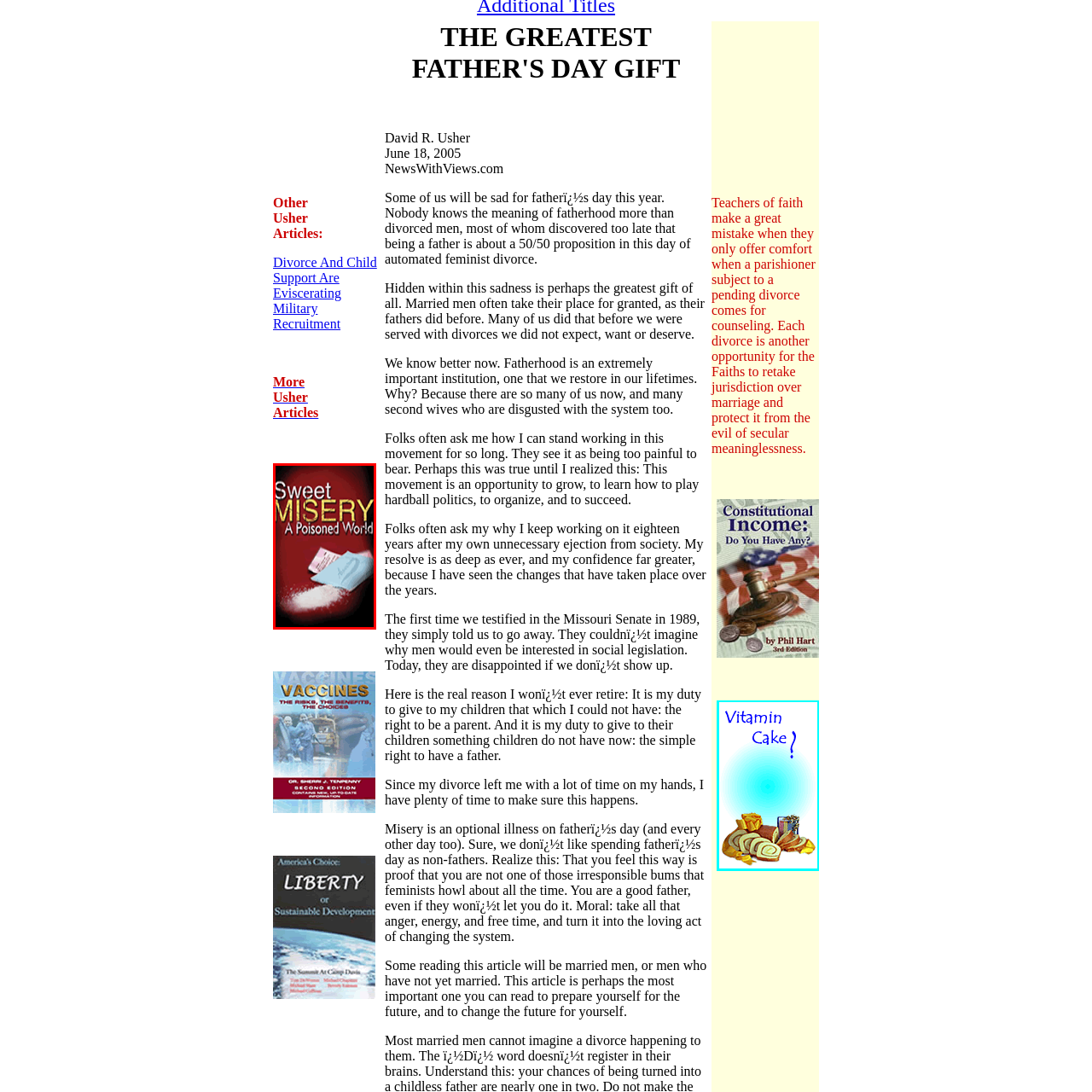Give an in-depth description of the image within the red border.

The image features the title “Sweet Misery: A Poisoned World” prominently displayed against a striking red background. The words "Sweet Misery" are in bold, eye-catching yellow and white text, suggesting a contrast between positivity and darkness. Below this, "A Poisoned World" is presented in a smaller font, reinforcing the theme of environmental or personal peril. The design includes visual elements such as spilled white powder and scattered papers, hinting at the topic of the content, potentially related to health or societal issues. This image effectively evokes curiosity and concern, inviting viewers to explore the subject matter further.